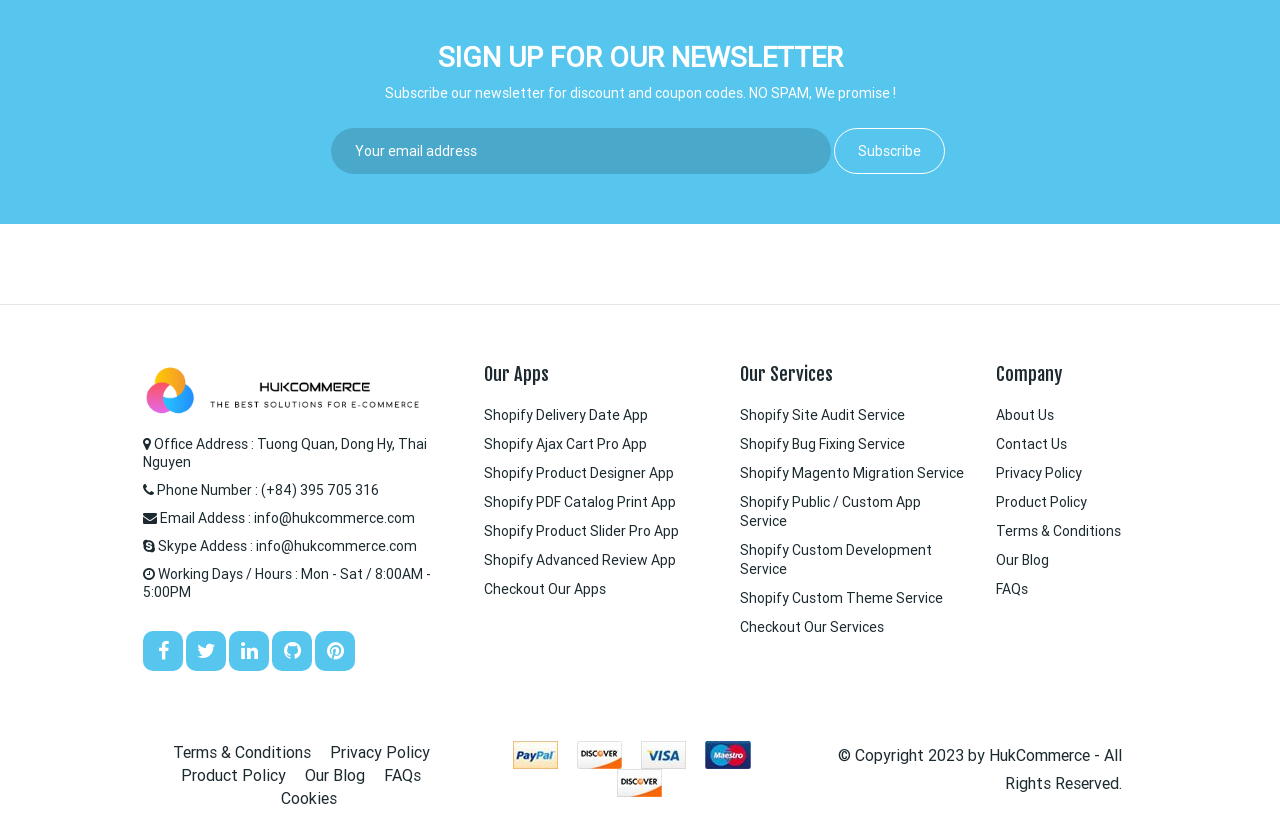Please specify the bounding box coordinates of the clickable region necessary for completing the following instruction: "Visit HukCommerce website". The coordinates must consist of four float numbers between 0 and 1, i.e., [left, top, right, bottom].

[0.112, 0.458, 0.33, 0.48]